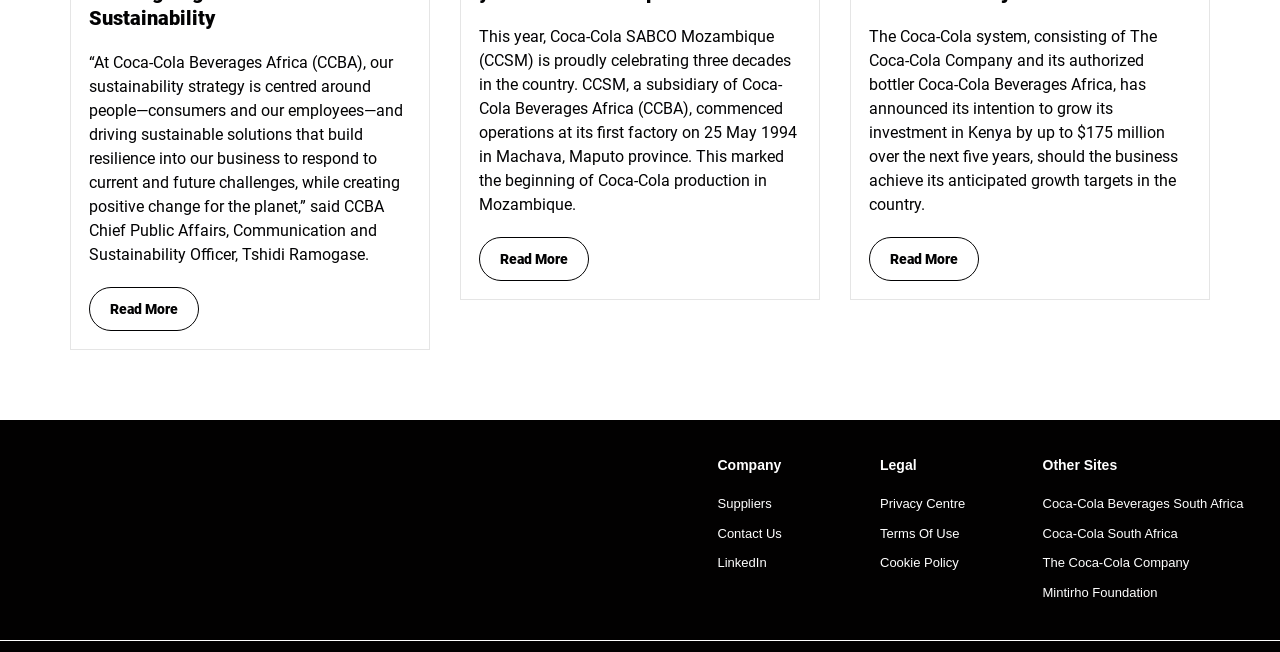Locate the bounding box coordinates of the clickable region to complete the following instruction: "Visit the Suppliers page."

[0.561, 0.758, 0.688, 0.788]